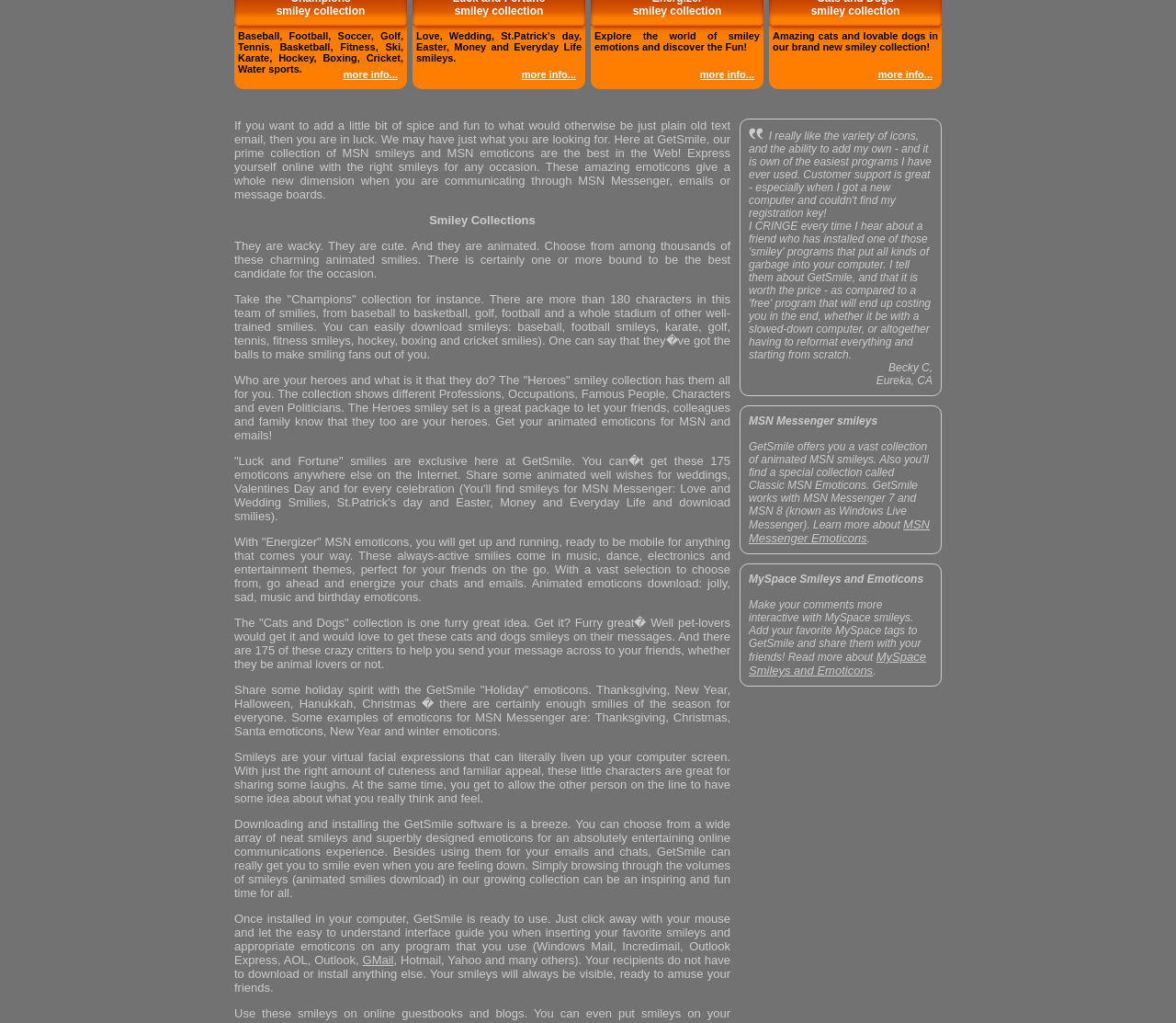Find the bounding box coordinates for the HTML element described in this sentence: "MySpace Smileys and Emoticons". Provide the coordinates as four float numbers between 0 and 1, in the format [left, top, right, bottom].

[0.637, 0.635, 0.787, 0.662]